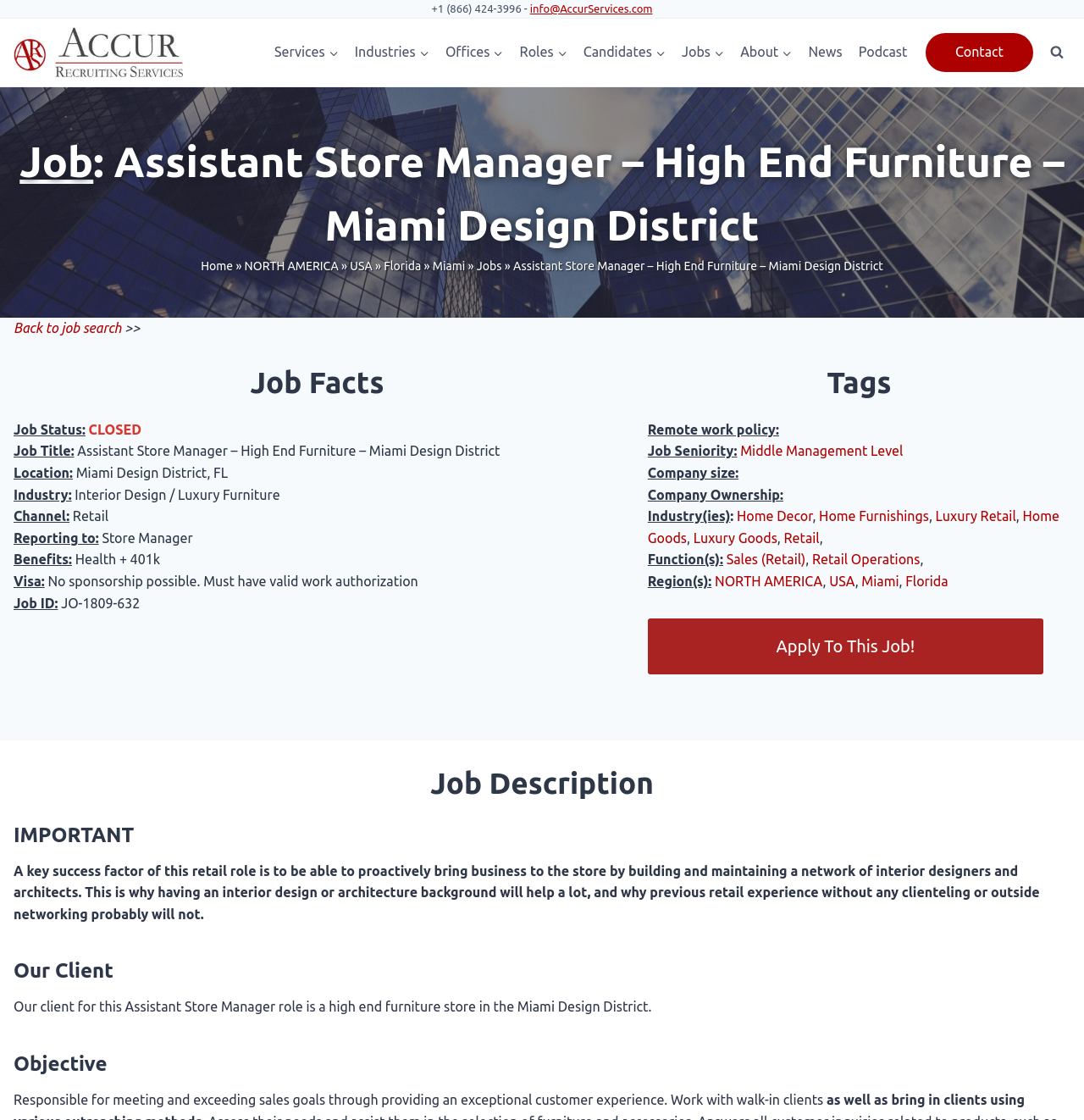Answer the question with a single word or phrase: 
What is the location of the job?

Miami Design District, FL